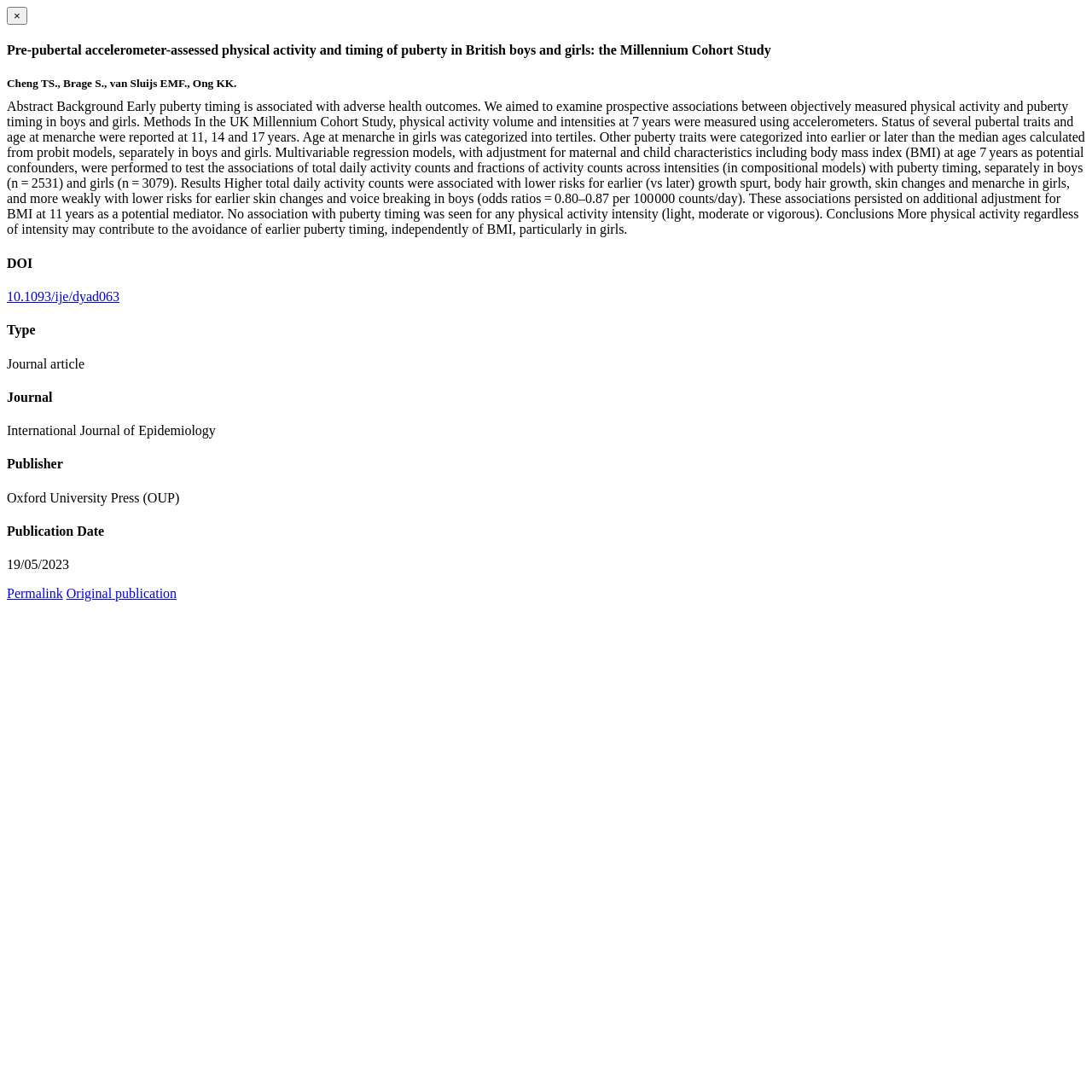What is the journal name of the publication?
Using the image, respond with a single word or phrase.

International Journal of Epidemiology